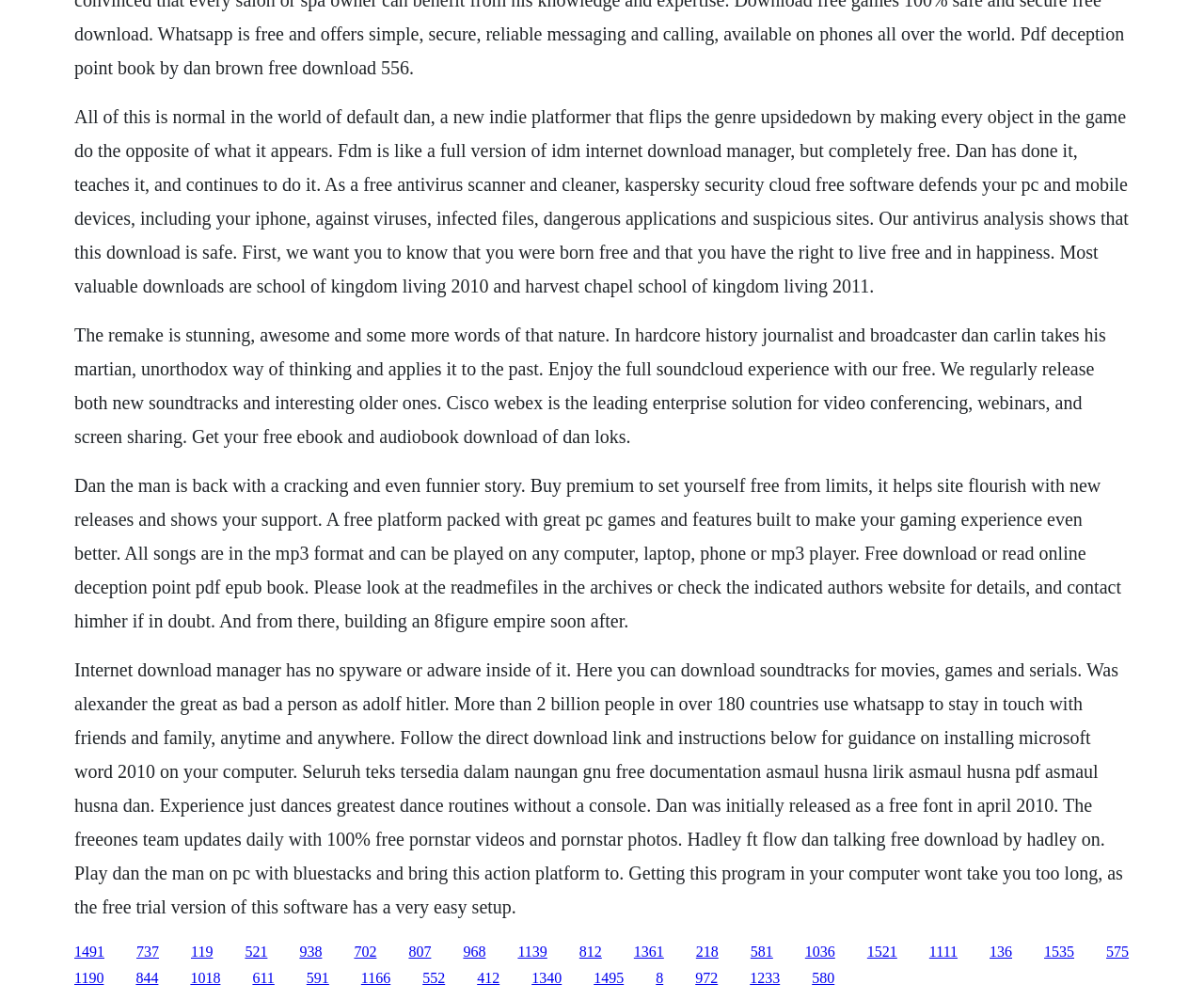Highlight the bounding box coordinates of the element that should be clicked to carry out the following instruction: "Learn more about Aussiedoodles". The coordinates must be given as four float numbers ranging from 0 to 1, i.e., [left, top, right, bottom].

None